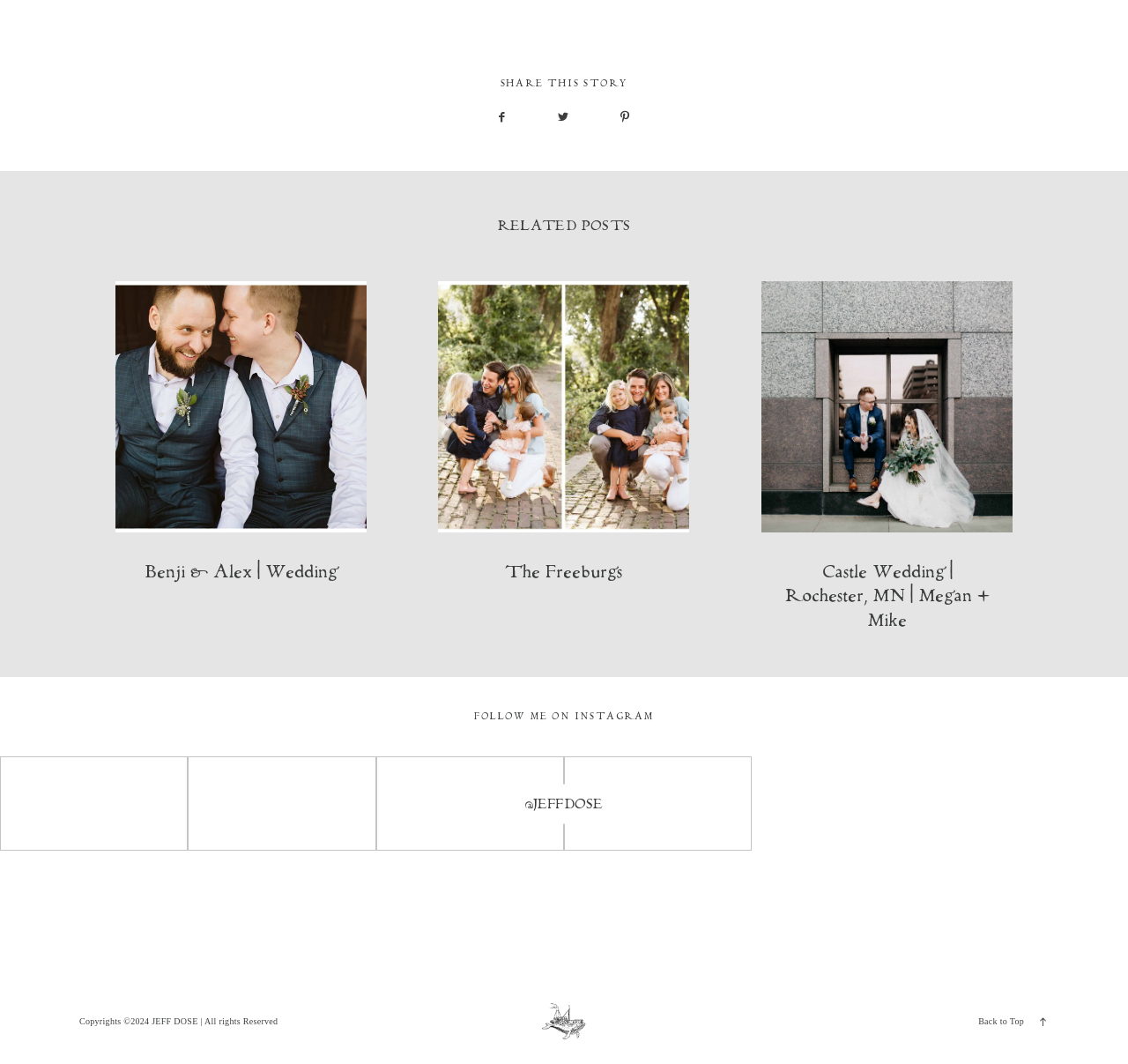What type of content does the webpage primarily feature?
Please provide a single word or phrase answer based on the image.

Wedding stories